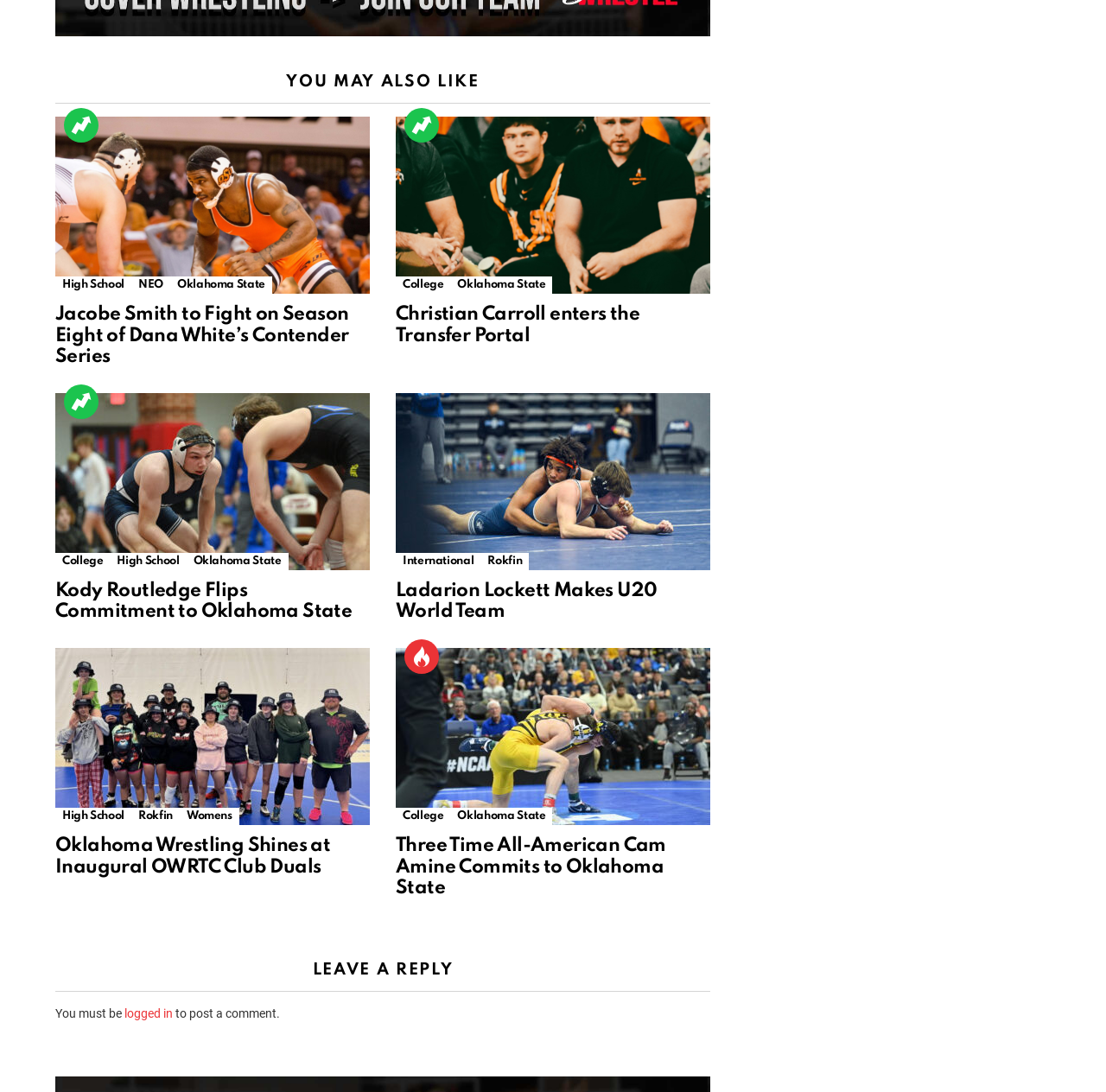Respond to the following query with just one word or a short phrase: 
What is the category of the third article?

College